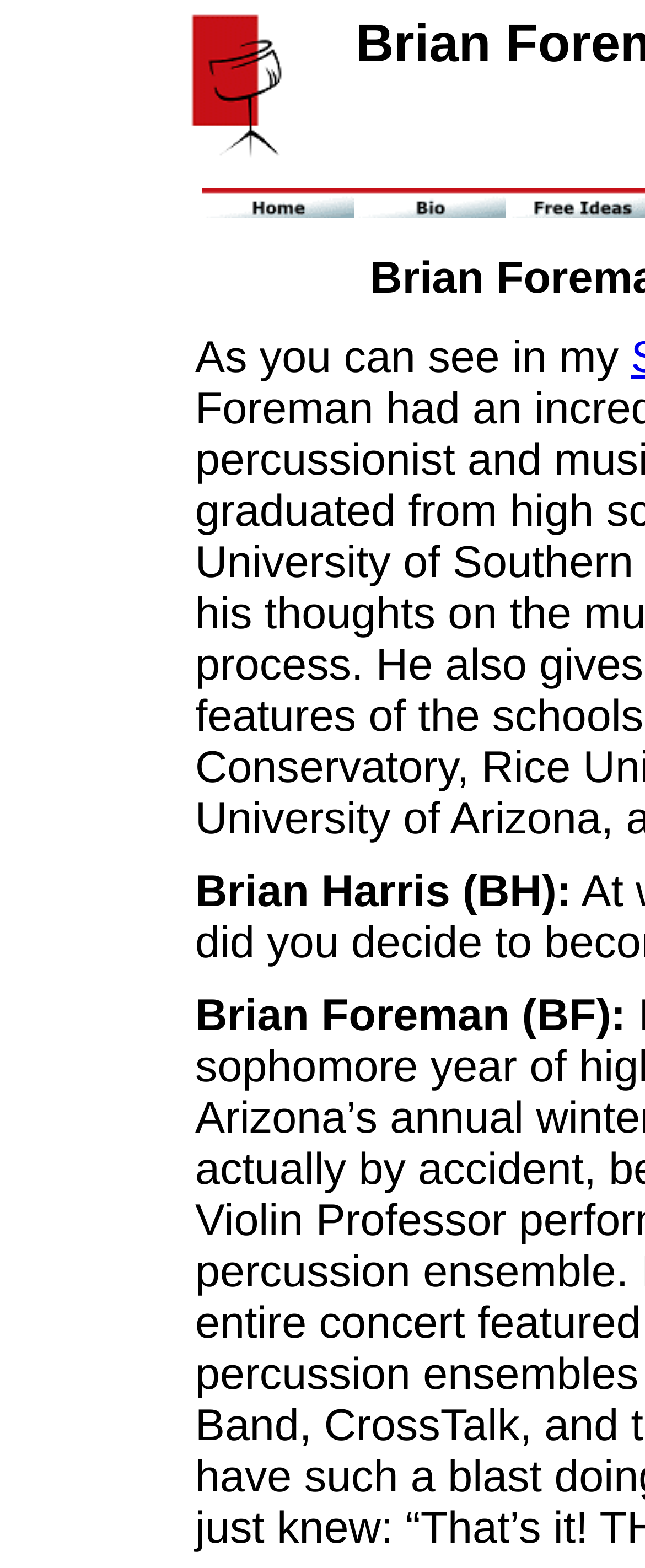Please reply to the following question using a single word or phrase: 
How many links are on the webpage?

2